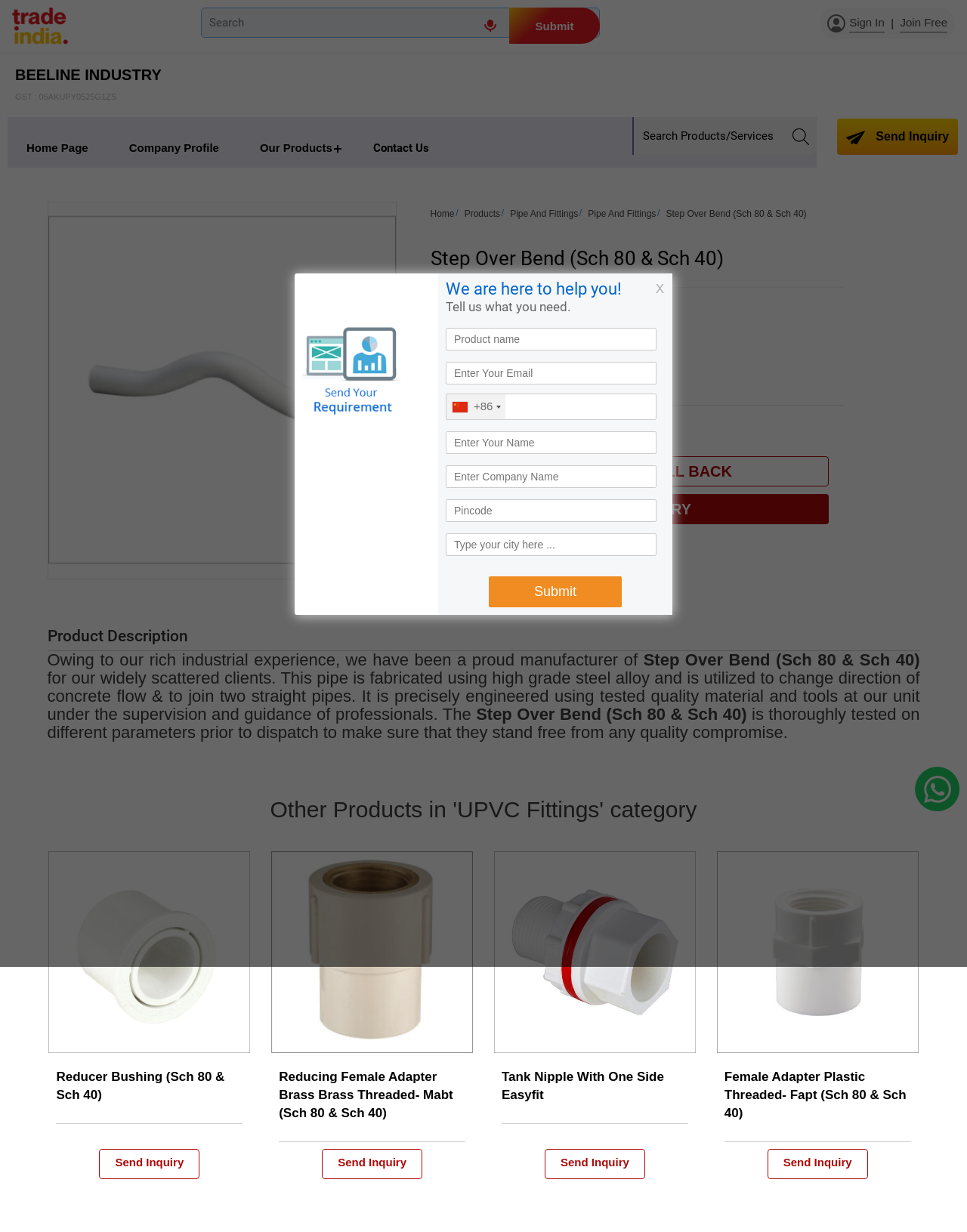Please answer the following question using a single word or phrase: 
How many input fields are there in the inquiry form?

7